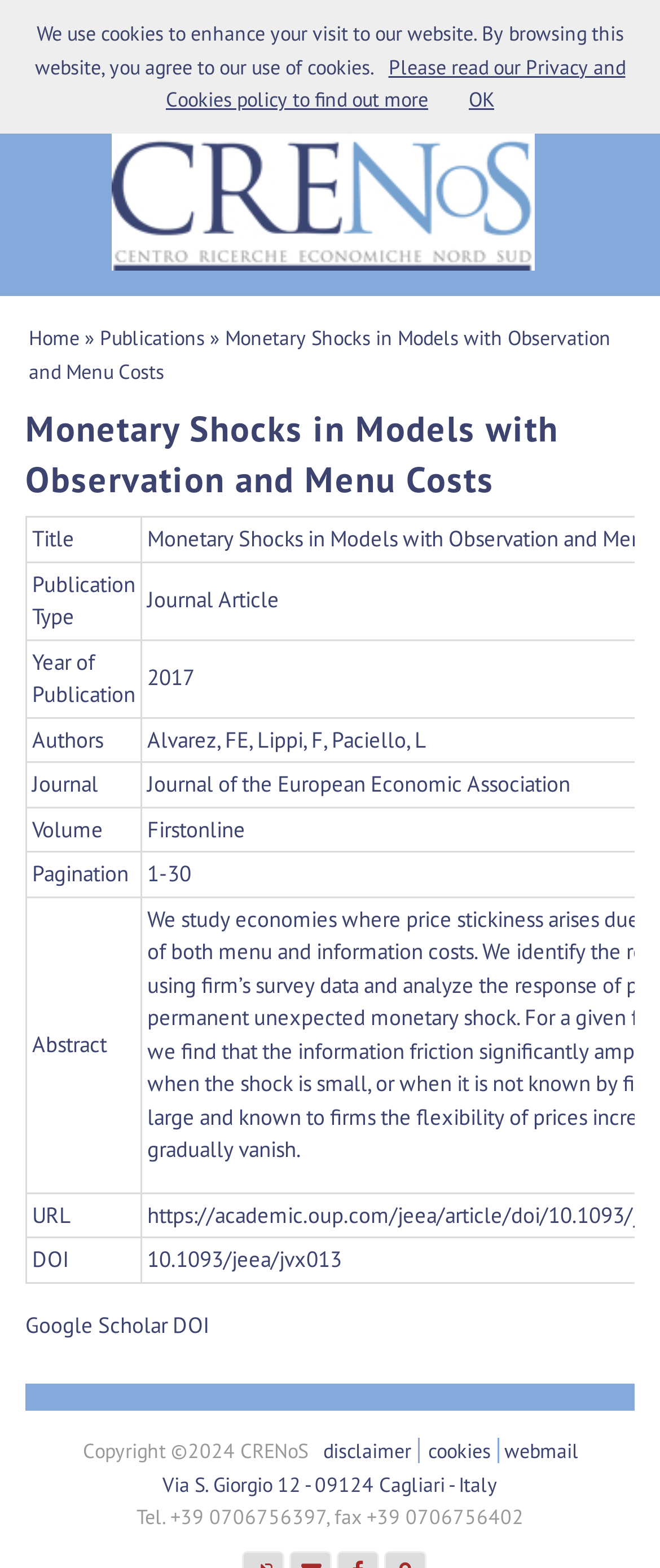Offer a thorough description of the webpage.

This webpage is about a research publication titled "Monetary Shocks in Models with Observation and Menu Costs" from CRENoS. At the top left corner, there is a navigation link and a home link with an accompanying image. Below this, there is a "You are here" heading, followed by a breadcrumb navigation with links to "Home" and "Publications".

The main content of the page is divided into sections. The first section has a heading with the title of the publication, followed by a grid with multiple cells containing information about the publication, such as title, publication type, year of publication, authors, journal, volume, pagination, abstract, URL, and DOI. The DOI cell contains a link to the publication.

At the bottom of the page, there is a footer section with links to "Google Scholar" and "DOI". Below this, there is a copyright notice and links to "disclaimer", "cookies", and "webmail". The page also displays the address and contact information of CRENoS.

Additionally, there is a notification at the top of the page informing visitors that the website uses cookies, with links to the privacy and cookies policy and an "OK" button to acknowledge this.